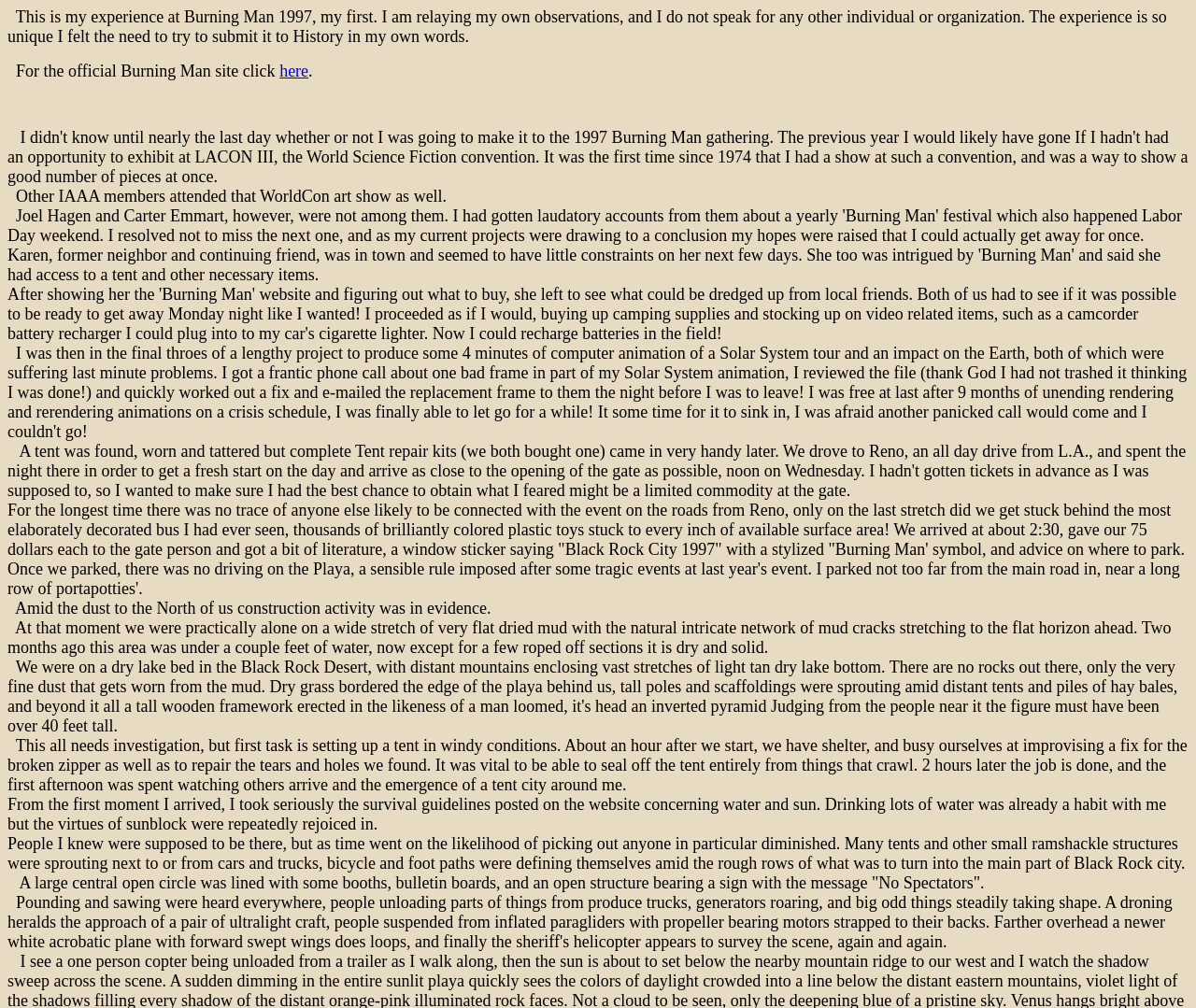Create an in-depth description of the webpage, covering main sections.

This webpage is a personal account of the author's first experience at Burning Man in 1997. At the top of the page, there is a brief introduction stating that the author will share their own observations and experiences, without speaking for others. 

Below the introduction, there is a link to the official Burning Man site, accompanied by a short sentence. 

The main content of the page is a series of paragraphs describing the author's journey to Burning Man, their arrival, and their initial experiences at the event. The text is divided into several sections, each describing a specific aspect of the author's experience, such as their arrival, setting up camp, and exploring the area.

The text is dense and descriptive, with vivid details about the author's surroundings, including the decorated bus they encountered on the way, the portapotties near their campsite, and the natural landscape of the area. The author also shares their concerns about the environment, such as the need to conserve water and protect themselves from the sun.

Throughout the page, there are no images, but the text is rich in descriptive language, painting a vivid picture of the author's experience at Burning Man. The overall tone is reflective and personal, with the author sharing their thoughts and feelings about the event.